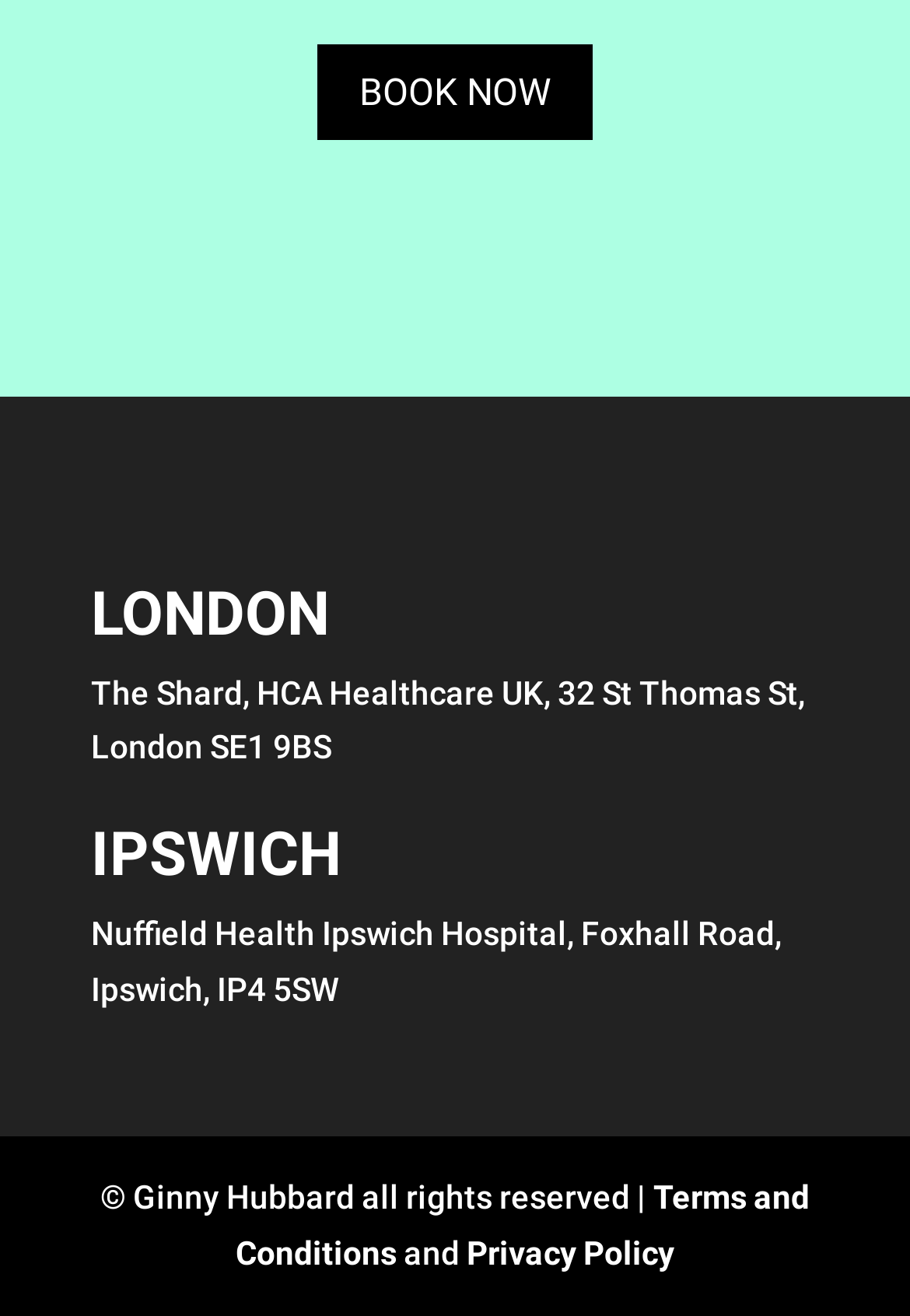How many locations are listed?
Refer to the image and answer the question using a single word or phrase.

2